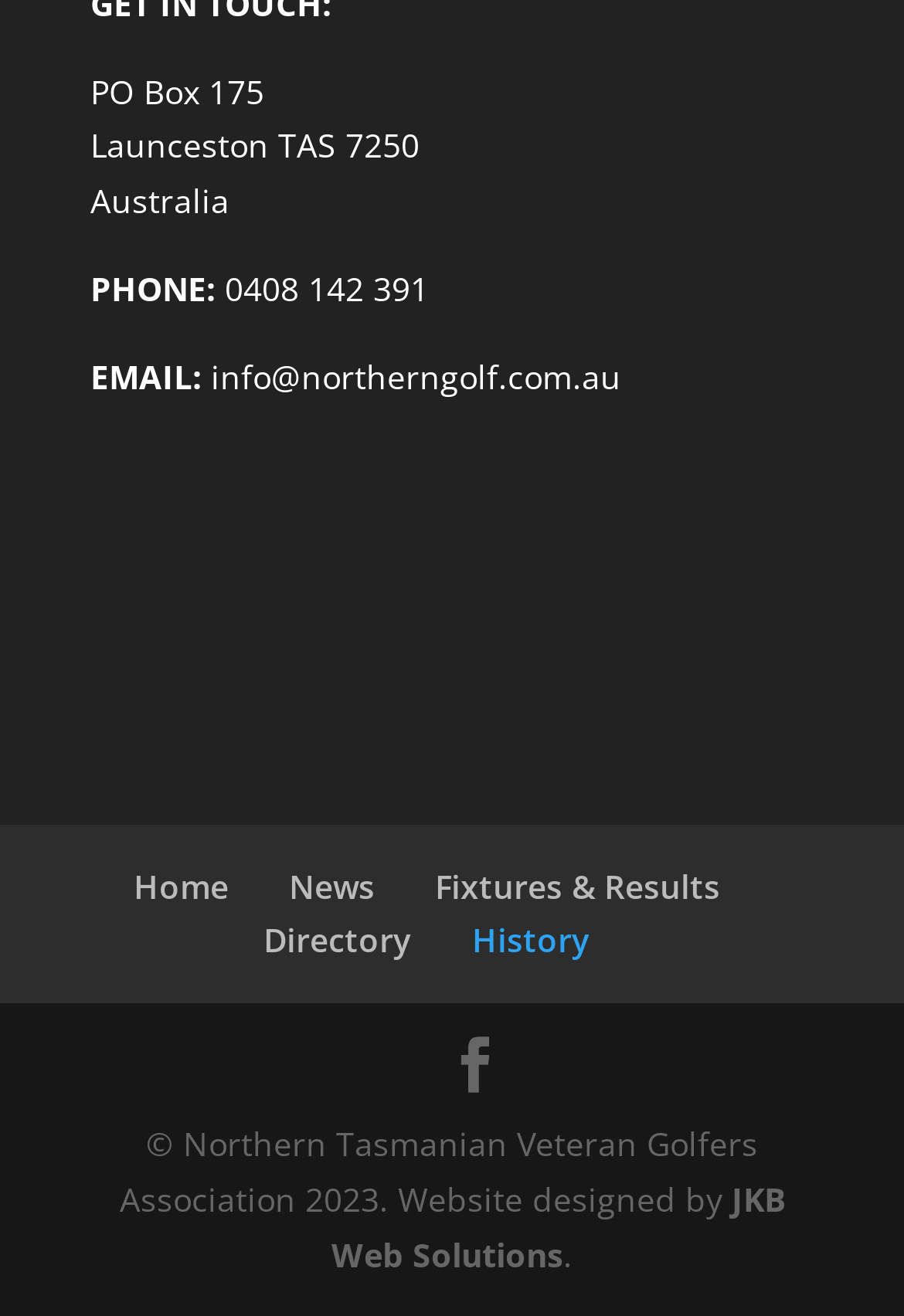Find the bounding box coordinates for the UI element that matches this description: "Facebook".

[0.495, 0.789, 0.556, 0.833]